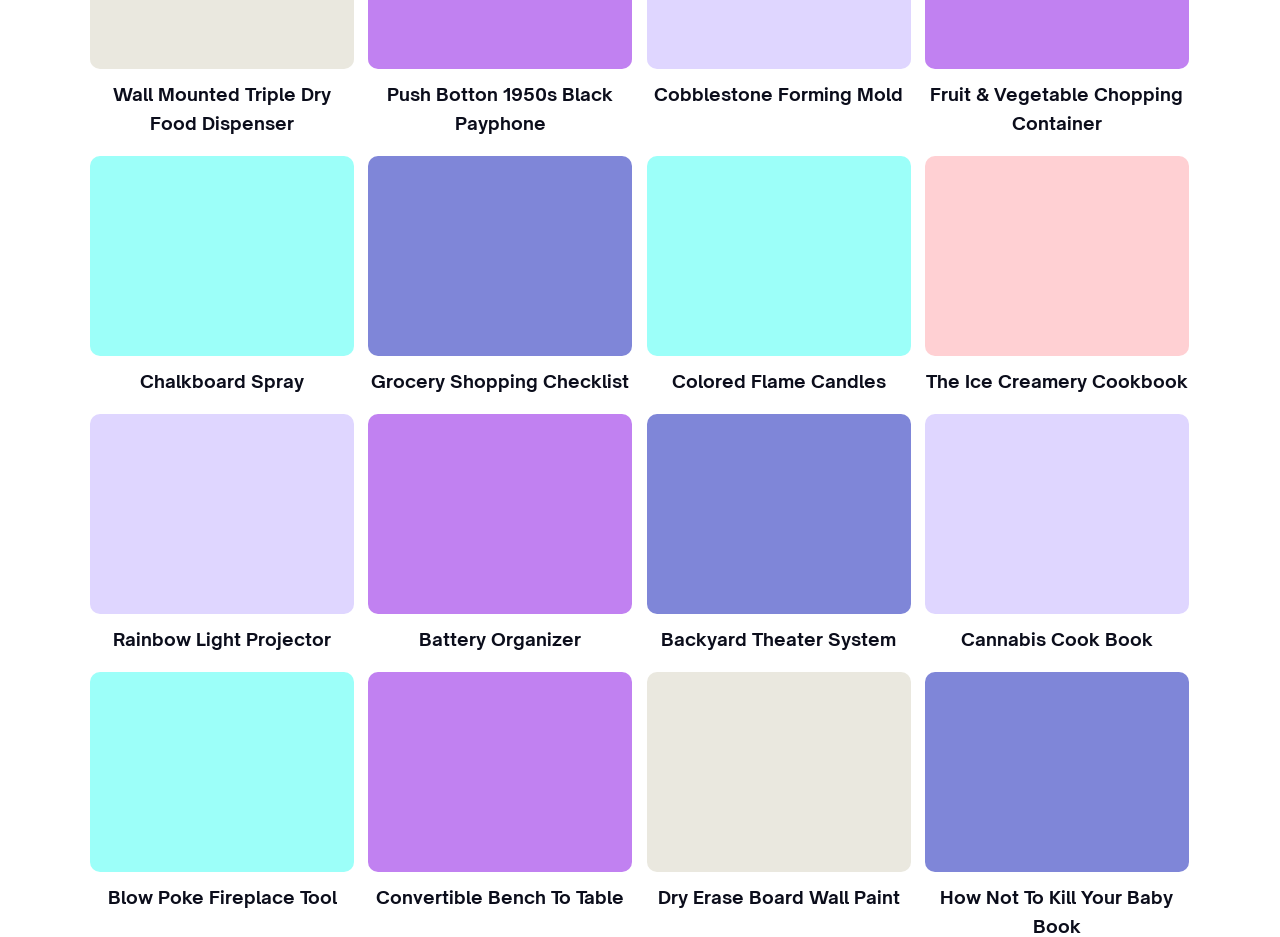Please identify the coordinates of the bounding box that should be clicked to fulfill this instruction: "Read the blog post 'Video Marketing – Ten Tips That Really Work'".

None